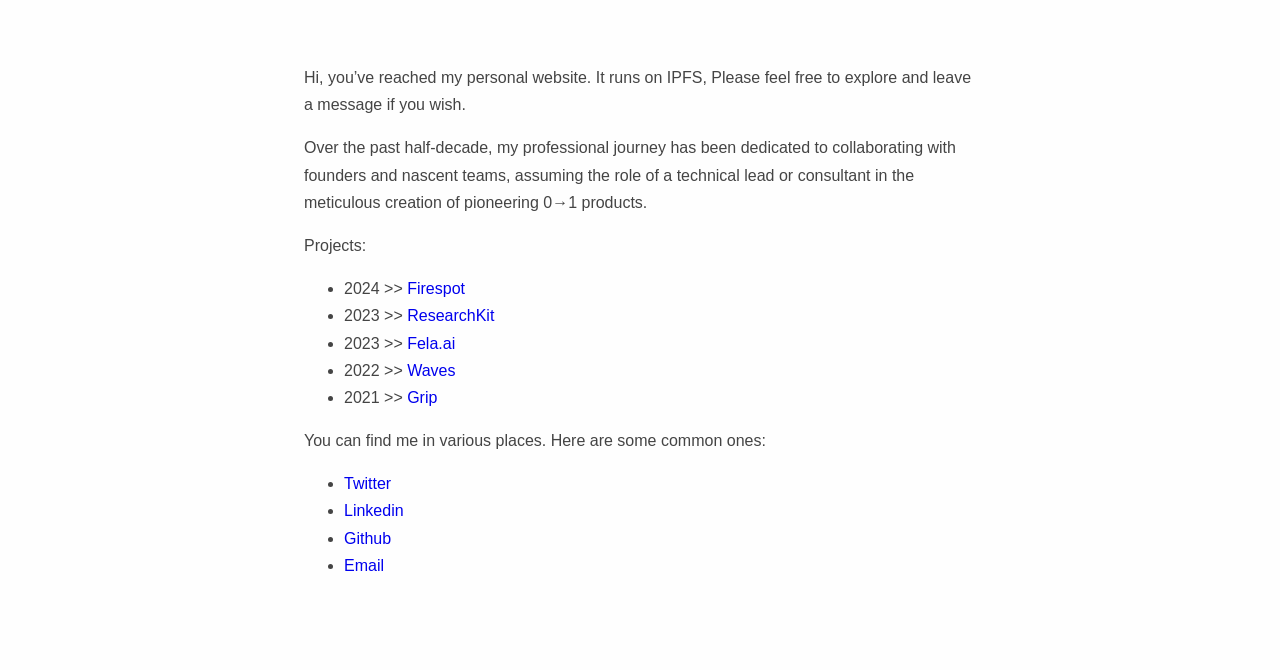Pinpoint the bounding box coordinates of the element to be clicked to execute the instruction: "check Twitter".

[0.269, 0.709, 0.306, 0.735]